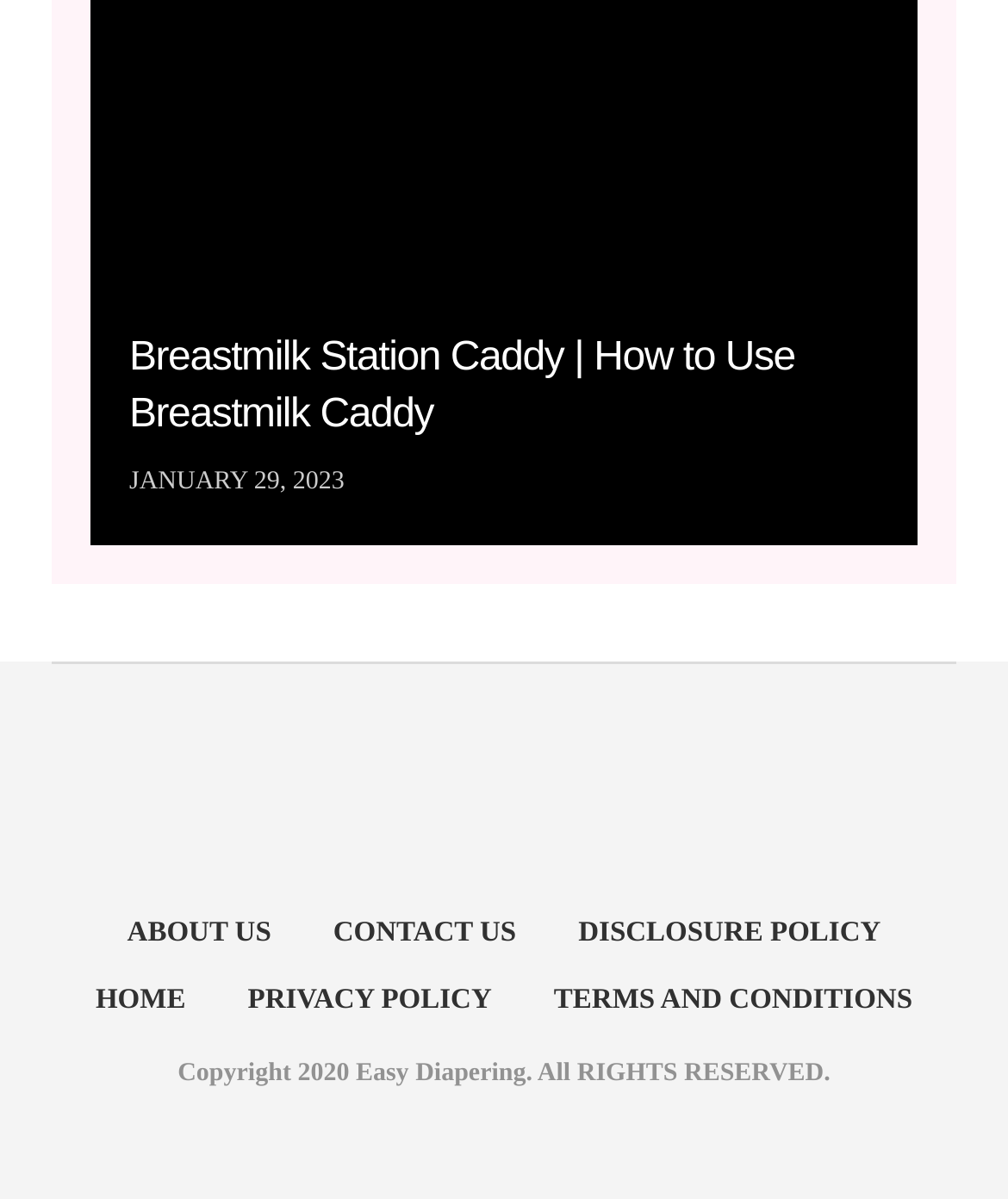Please respond to the question using a single word or phrase:
How many sections are there in the header?

2